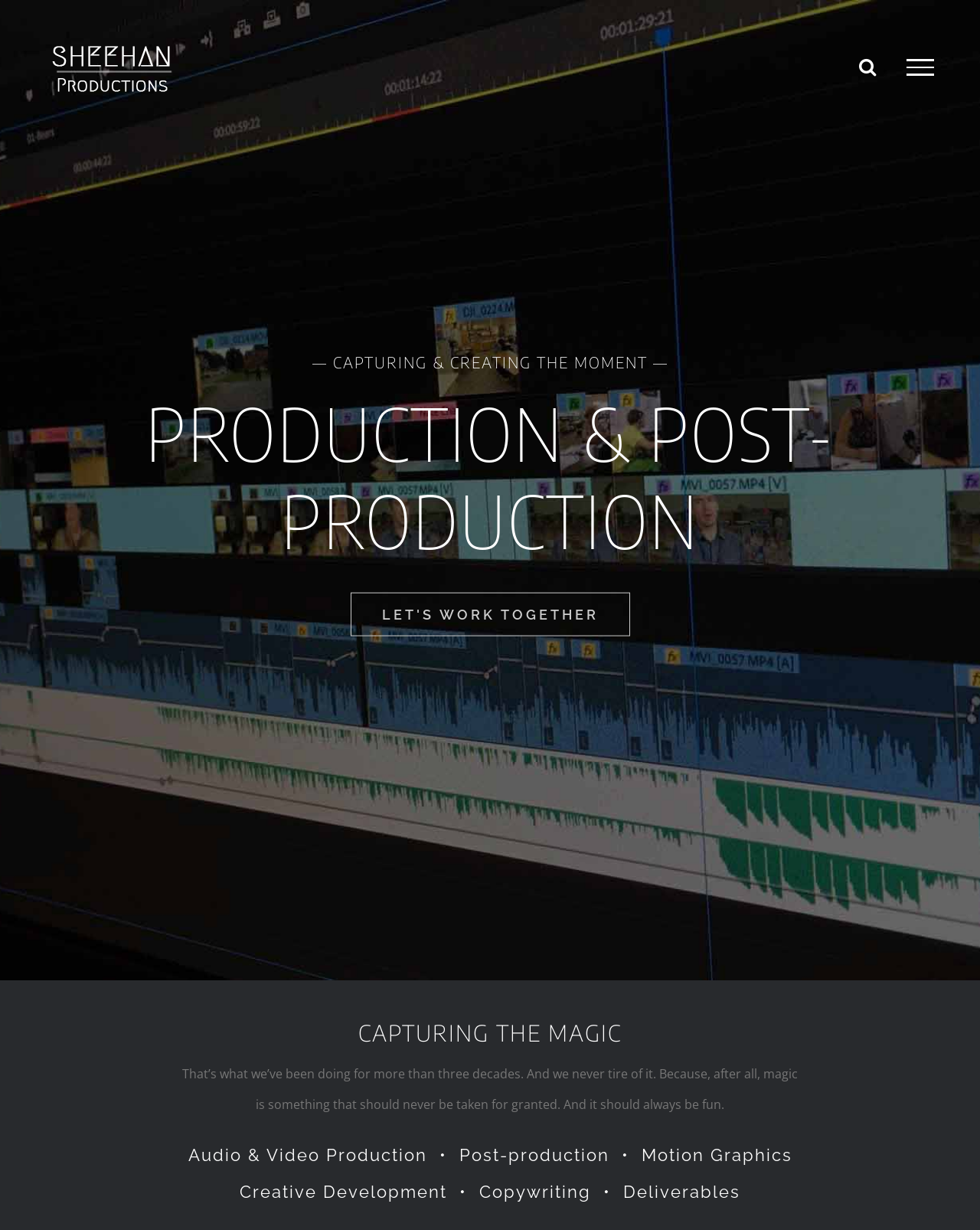Describe in detail what you see on the webpage.

The webpage is the homepage of SHEEHAN Productions, a company specializing in audio and video production, post-production, motion graphics, creative development, and deliverables. At the top left corner, there is a logo of SHEEHAN Productions, which is a clickable link. 

On the top right corner, there are two hidden links: "Toggle Search" and "Toggle Menu". 

Below the logo, there is a large heading that reads "— CAPTURING & CREATING THE MOMENT —", which spans across the majority of the page. 

Underneath this heading, there is another heading that reads "PRODUCTION & POST-PRODUCTION", which takes up most of the page's width. 

To the right of this heading, there is a call-to-action link "LET'S WORK TOGETHER". 

Further down the page, there is a section with a heading "CAPTURING THE MAGIC". Below this heading, there is a paragraph of text that describes the company's passion for capturing magic in their work. 

Underneath this text, there is another heading that lists the company's services, including audio and video production, post-production, motion graphics, creative development, copywriting, and deliverables. 

At the bottom right corner of the page, there is a link with an arrow icon that allows users to go back to the top of the page.